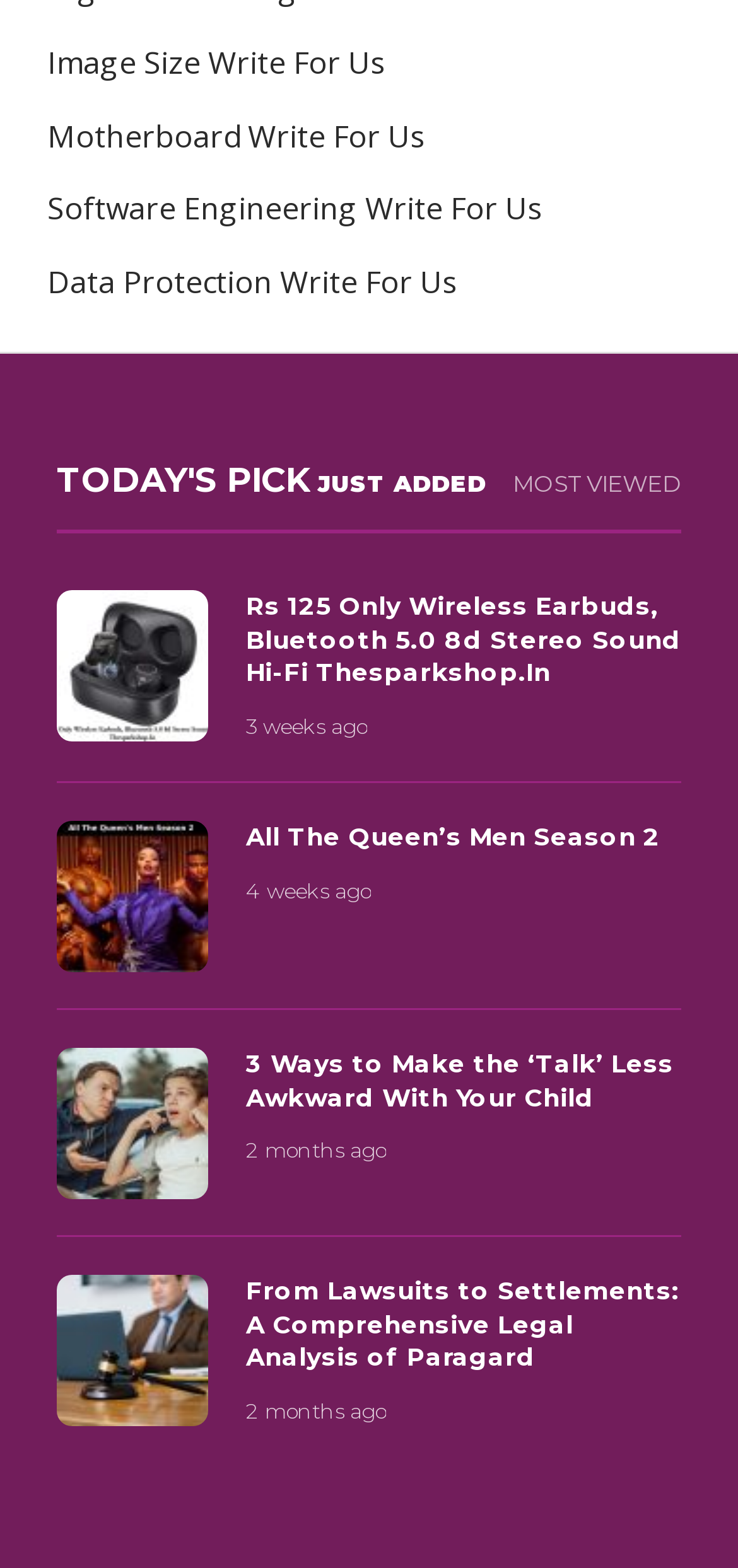Using the element description: "Motherboard Write For Us", determine the bounding box coordinates for the specified UI element. The coordinates should be four float numbers between 0 and 1, [left, top, right, bottom].

[0.064, 0.073, 0.577, 0.1]